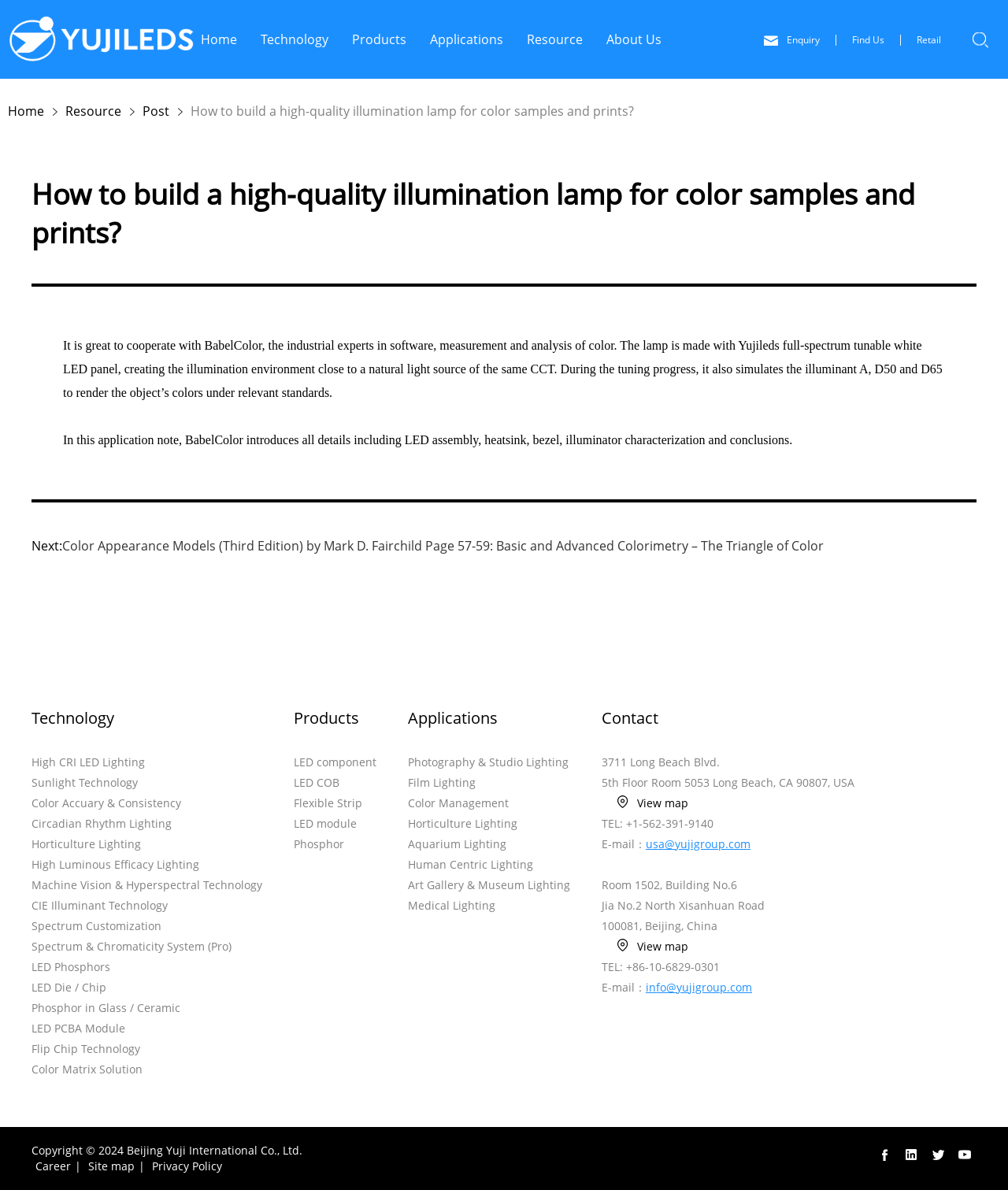Identify the bounding box for the described UI element: "Flexible Strip".

[0.291, 0.668, 0.359, 0.681]